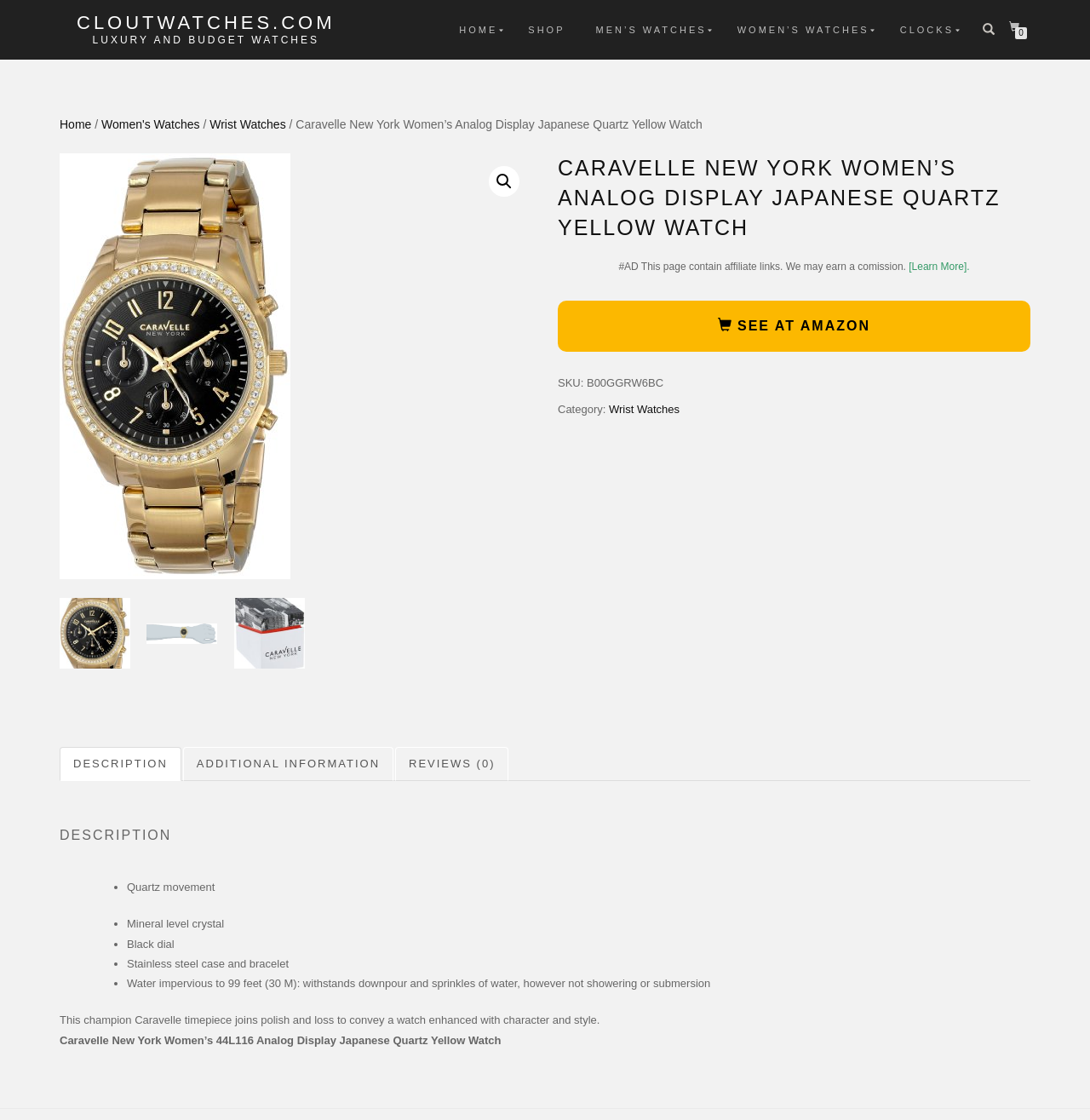Use one word or a short phrase to answer the question provided: 
How many reviews are there for this product?

0